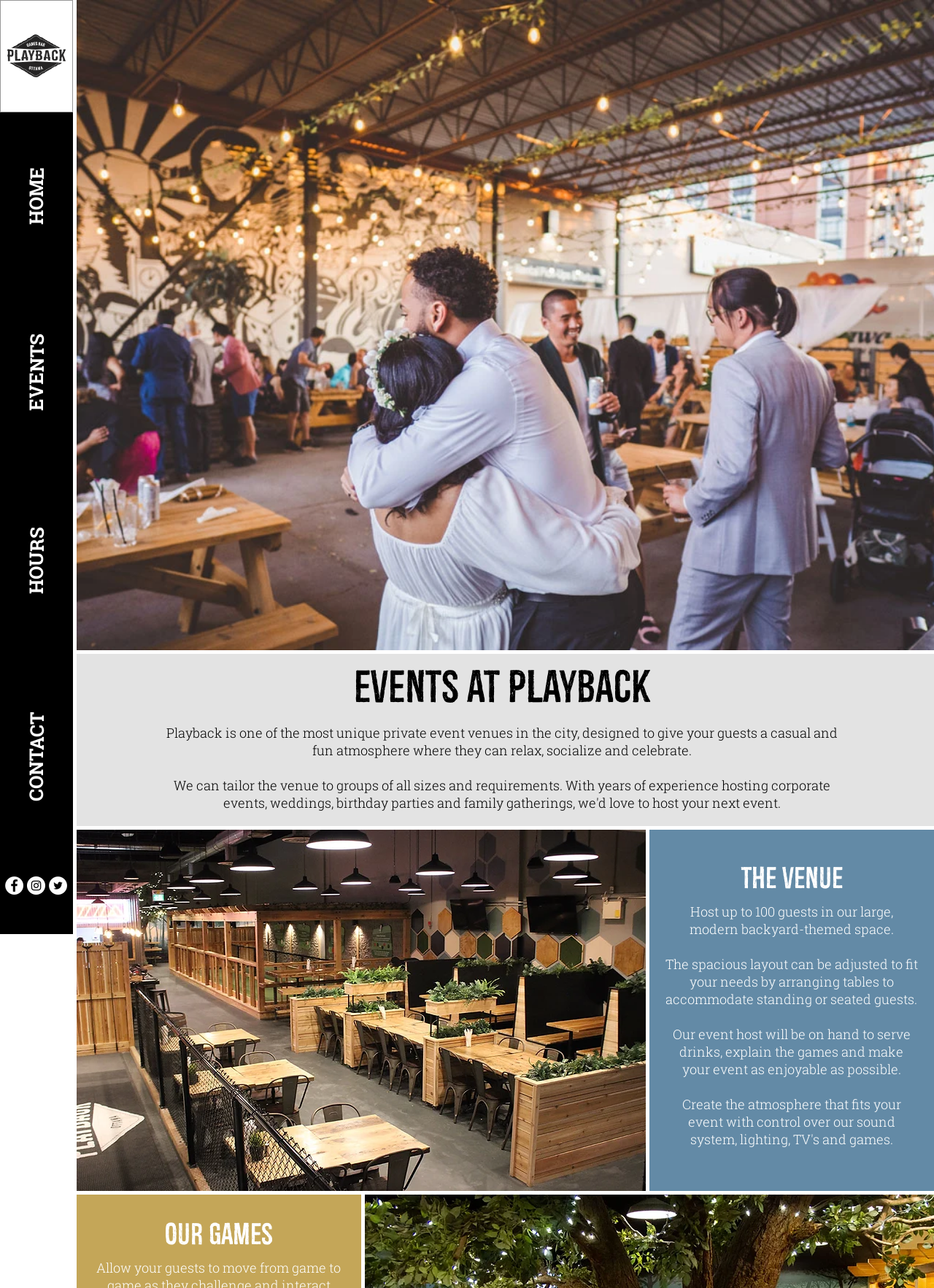Please determine the primary heading and provide its text.

EVENTS AT PLAYBACK